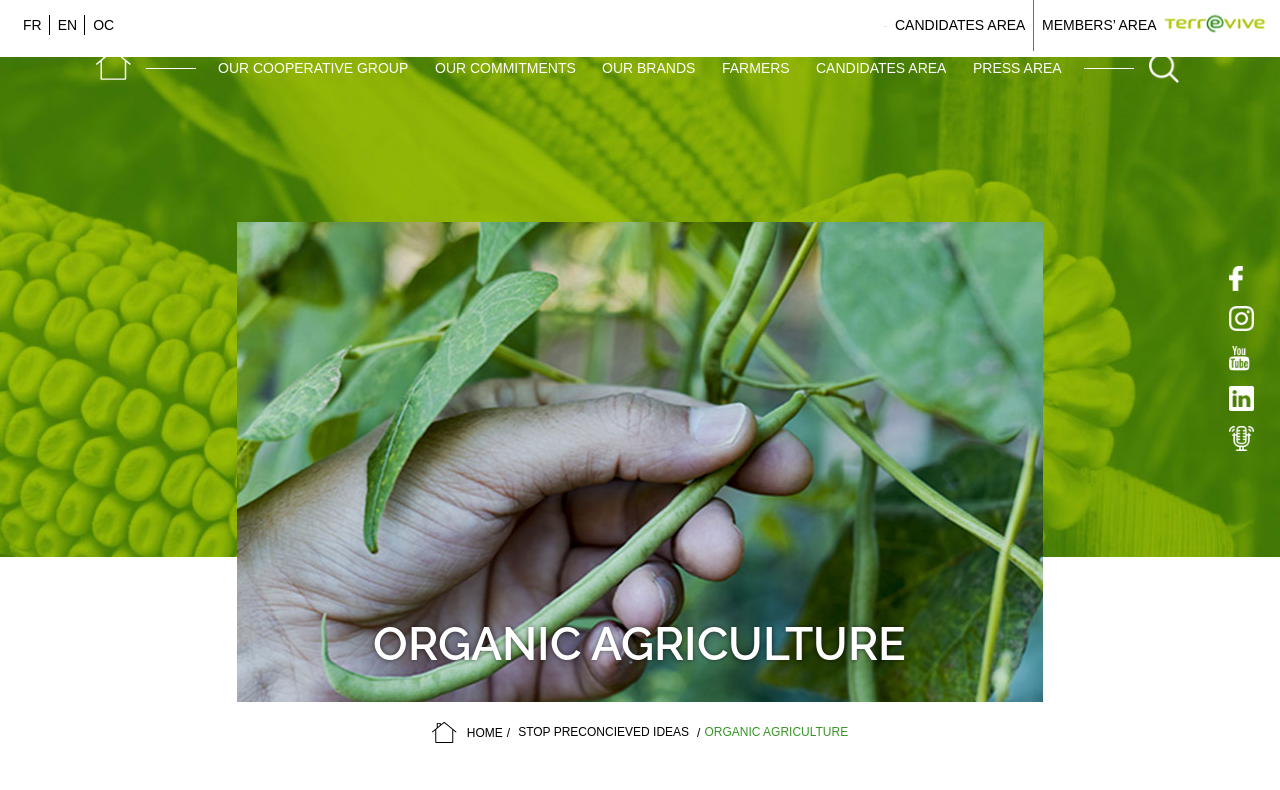Examine the screenshot and answer the question in as much detail as possible: What is the purpose of the search box?

The search box has a label 'Search for:' and is located at the top of the webpage, indicating that it is used to search for content within the website.